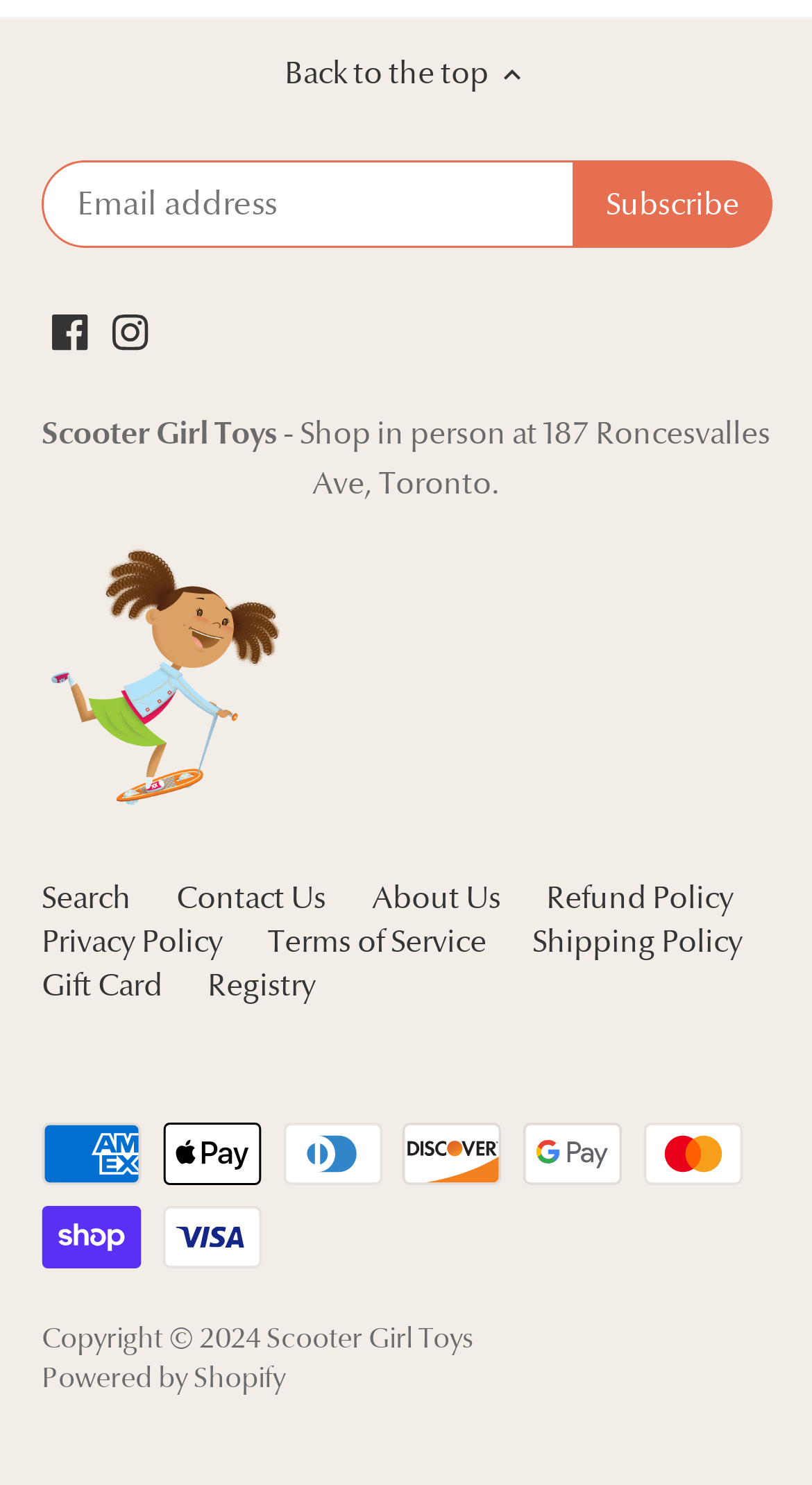Provide the bounding box for the UI element matching this description: "Scooter Girl Toys".

[0.328, 0.888, 0.582, 0.913]